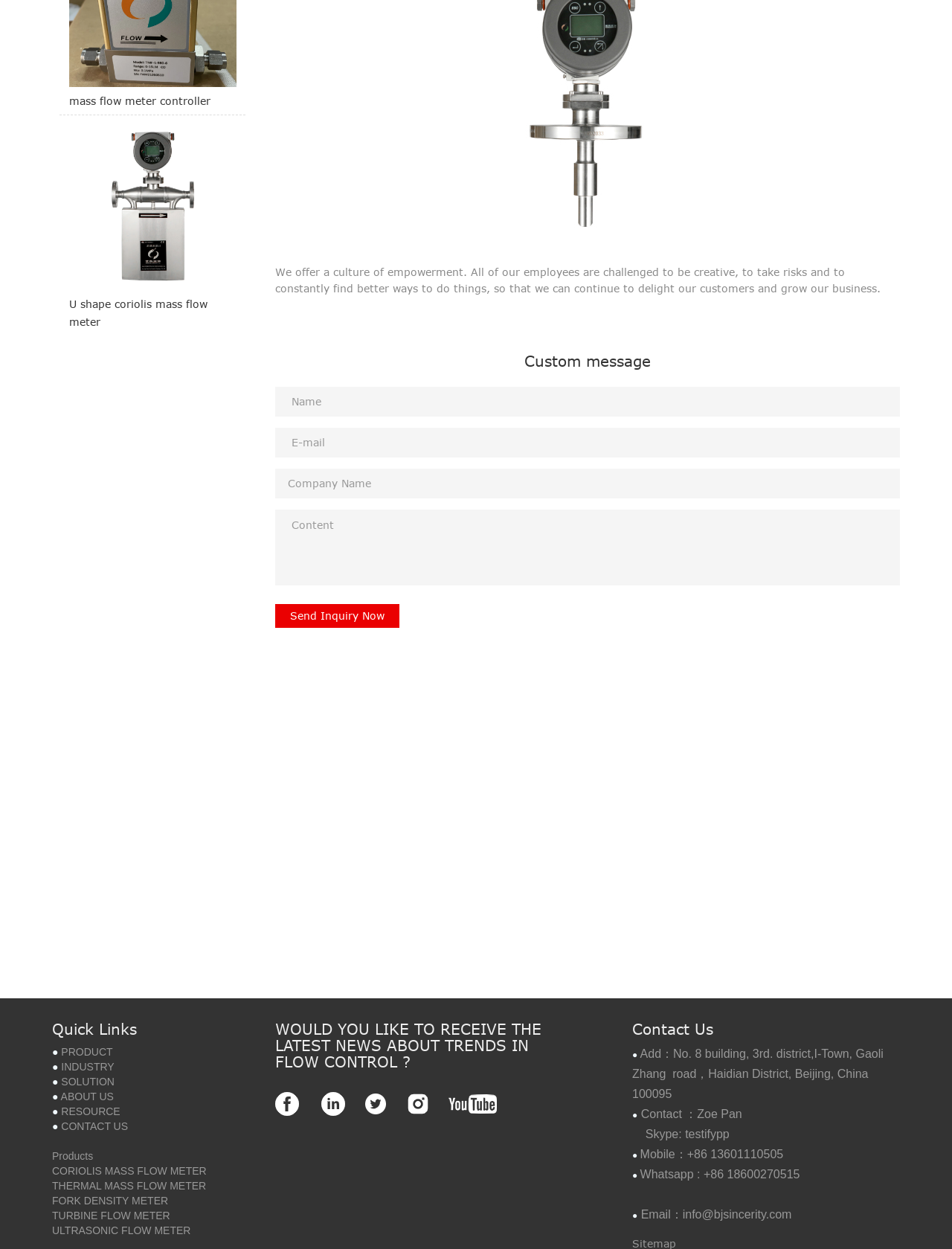Based on the element description TURBINE FLOW METER, identify the bounding box of the UI element in the given webpage screenshot. The coordinates should be in the format (top-left x, top-left y, bottom-right x, bottom-right y) and must be between 0 and 1.

[0.055, 0.968, 0.179, 0.978]